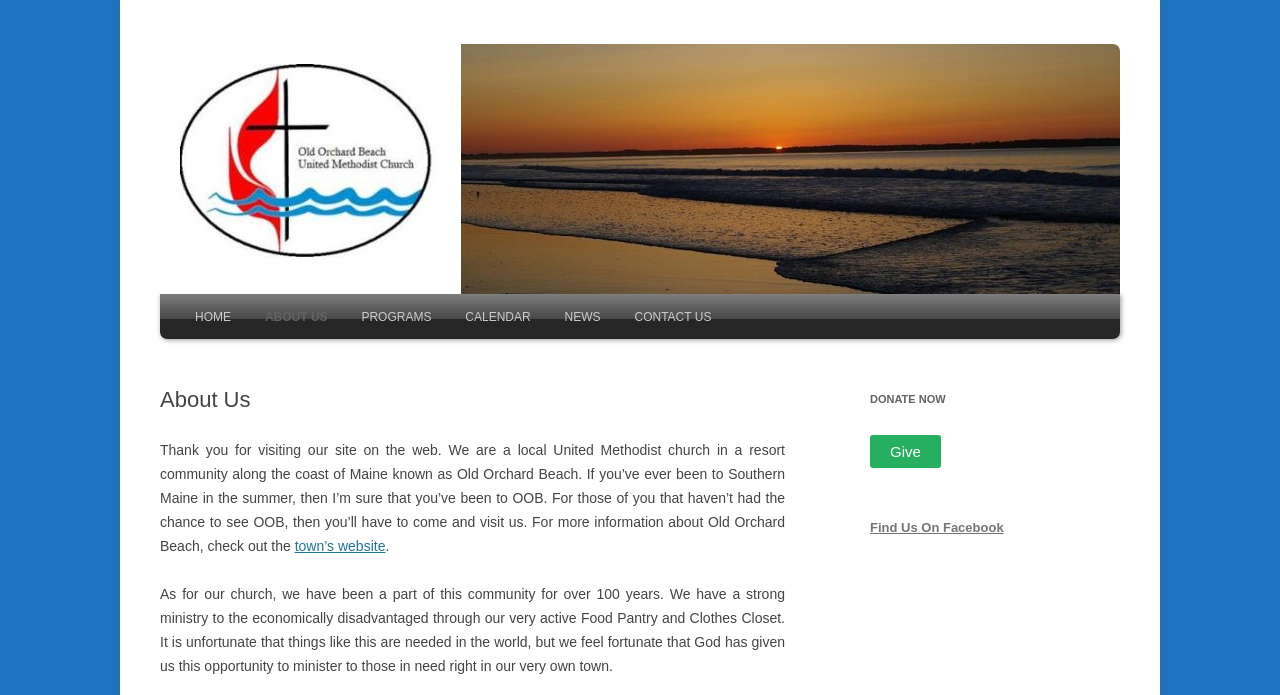What is the church's location?
Give a single word or phrase answer based on the content of the image.

Old Orchard Beach, Maine